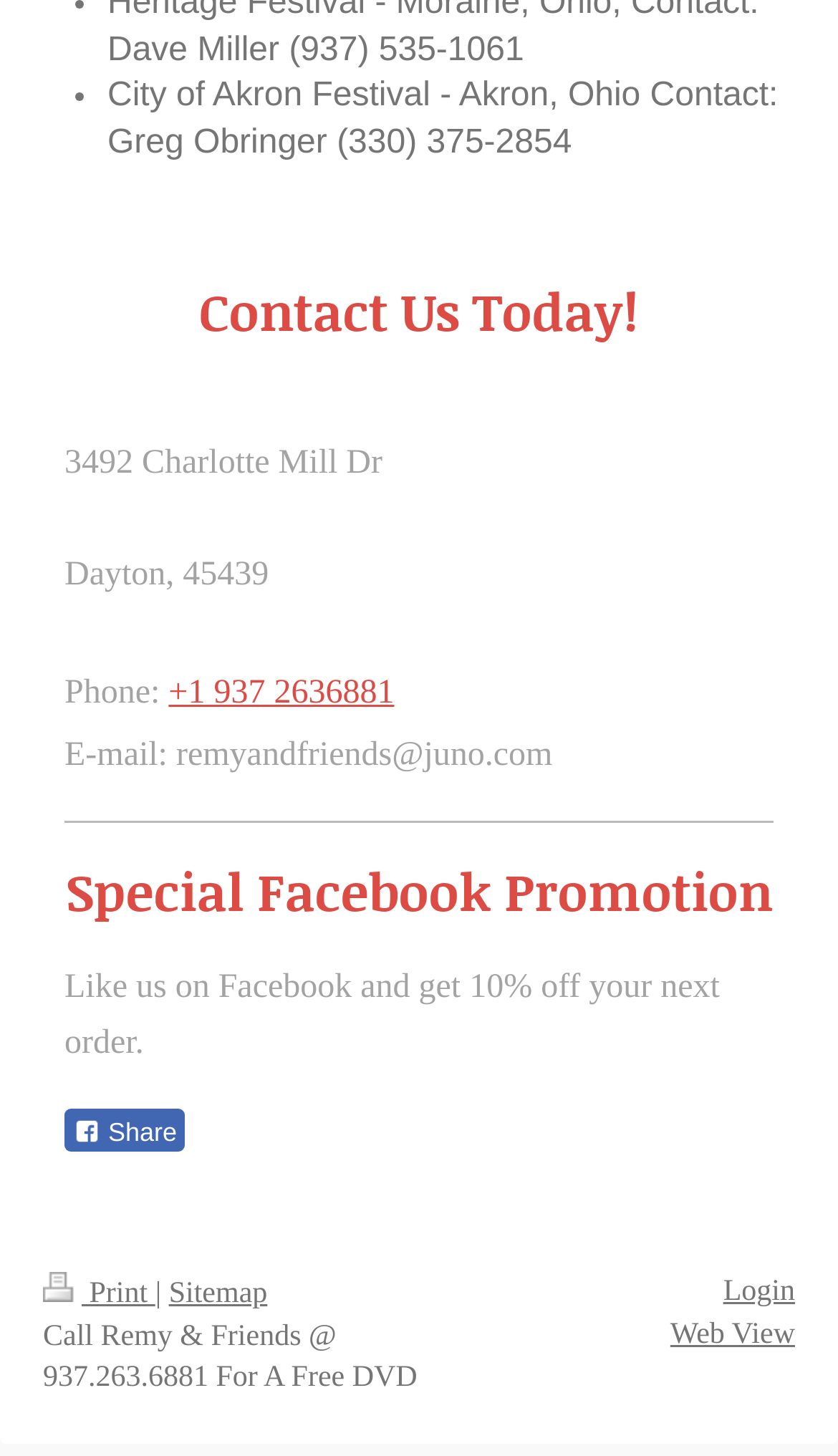Please answer the following question using a single word or phrase: 
What is the promotion offered on Facebook?

10% off next order